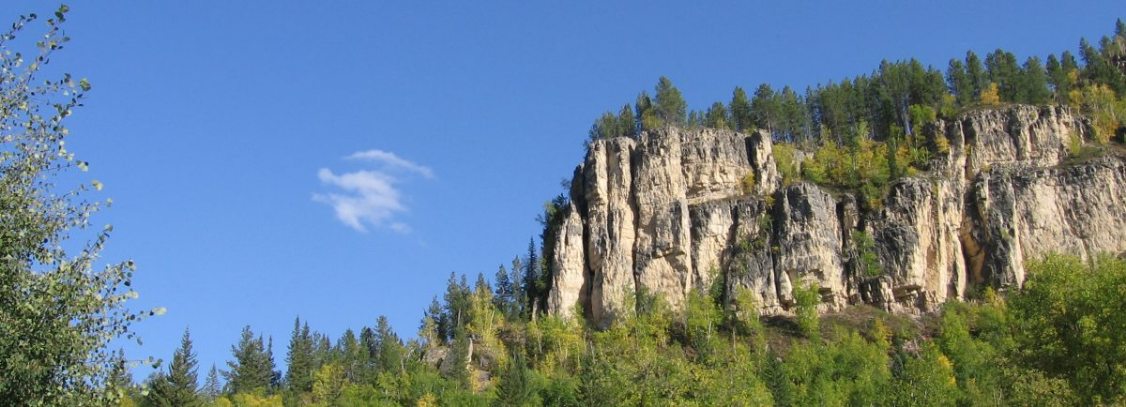Provide a single word or phrase answer to the question: 
What season is hinted at?

Autumn